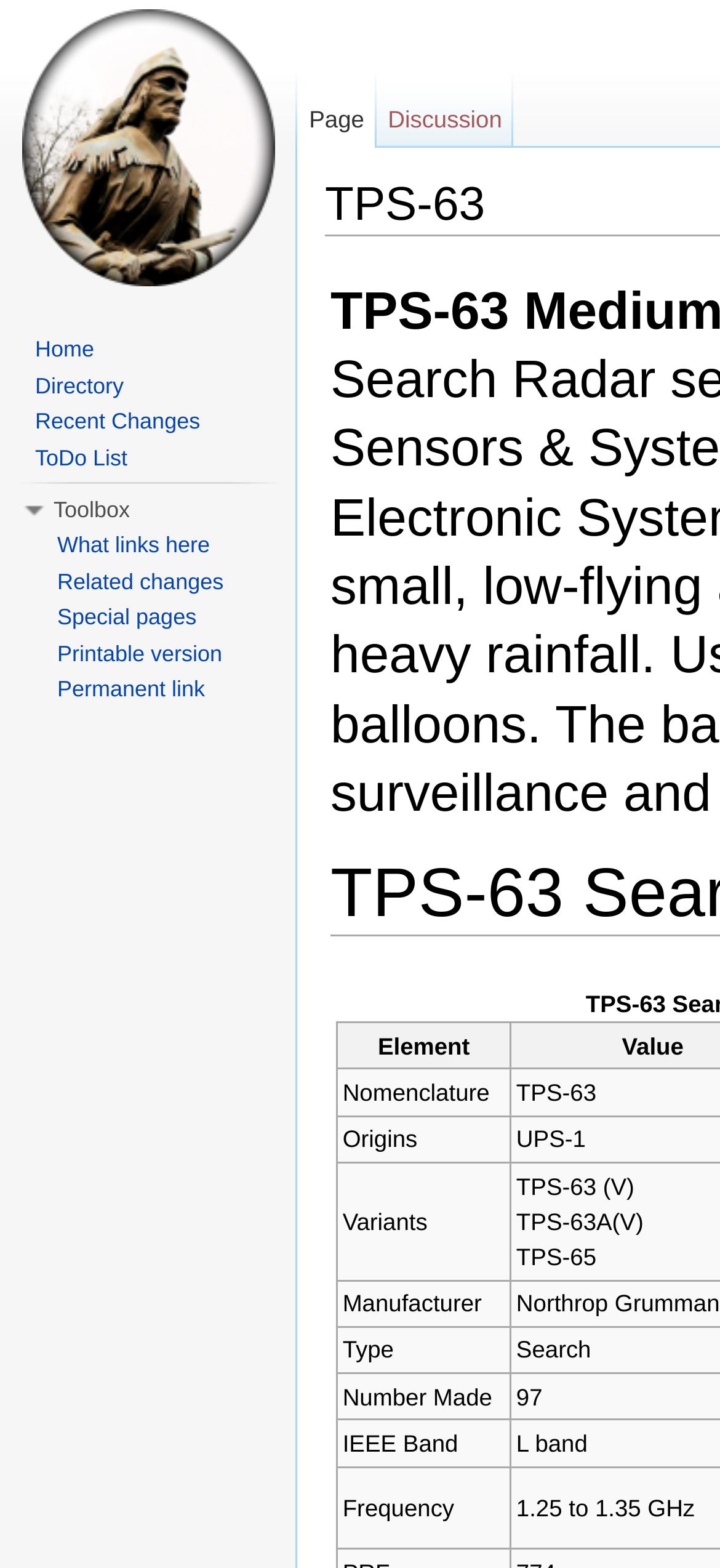Please identify the bounding box coordinates of the area that needs to be clicked to follow this instruction: "search for something".

[0.754, 0.149, 0.853, 0.167]